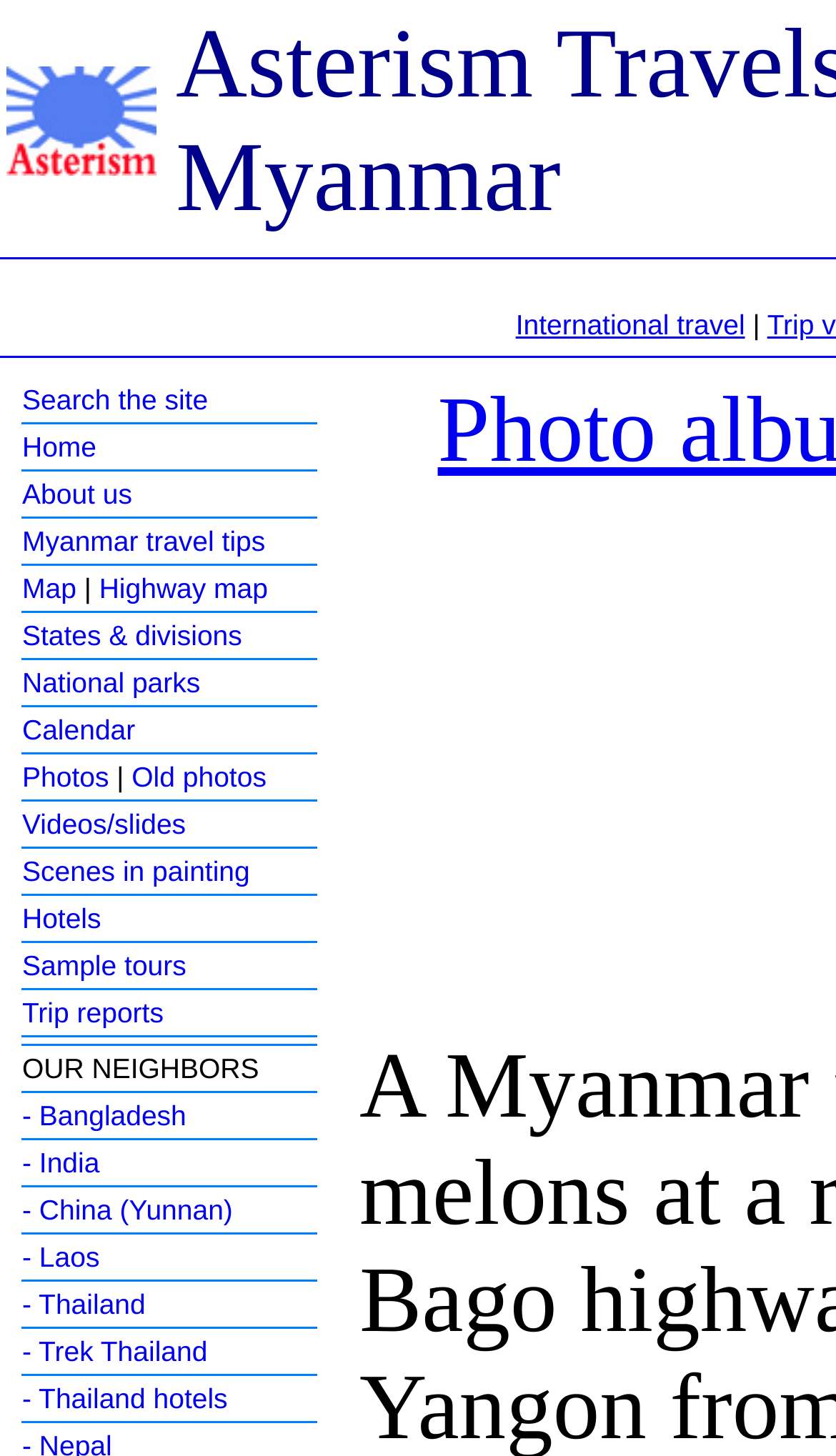Using a single word or phrase, answer the following question: 
What is the last link on the webpage?

Sample tours